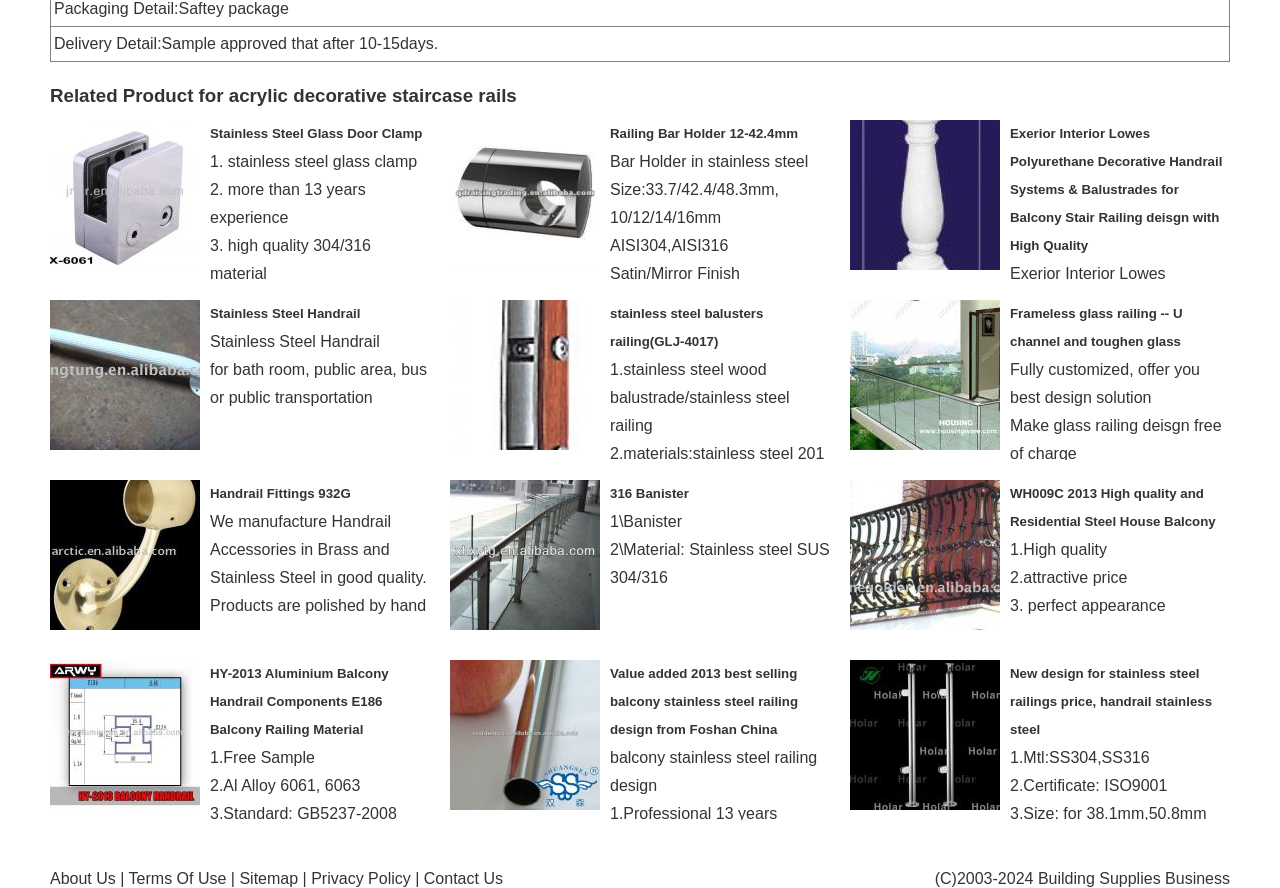Find the bounding box of the web element that fits this description: "Railing Bar Holder 12-42.4mm".

[0.477, 0.142, 0.623, 0.159]